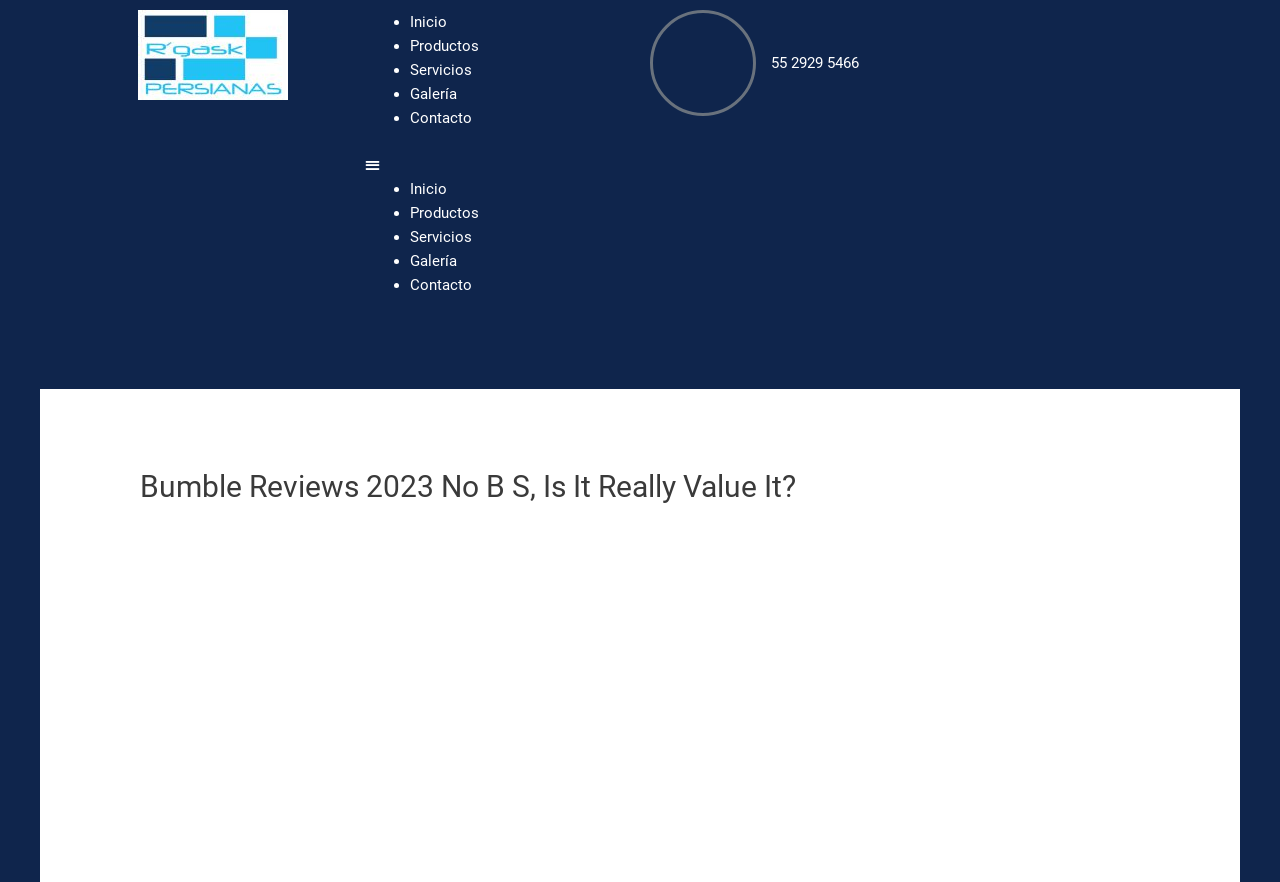Provide the bounding box coordinates for the area that should be clicked to complete the instruction: "Check the background of investment professionals".

None